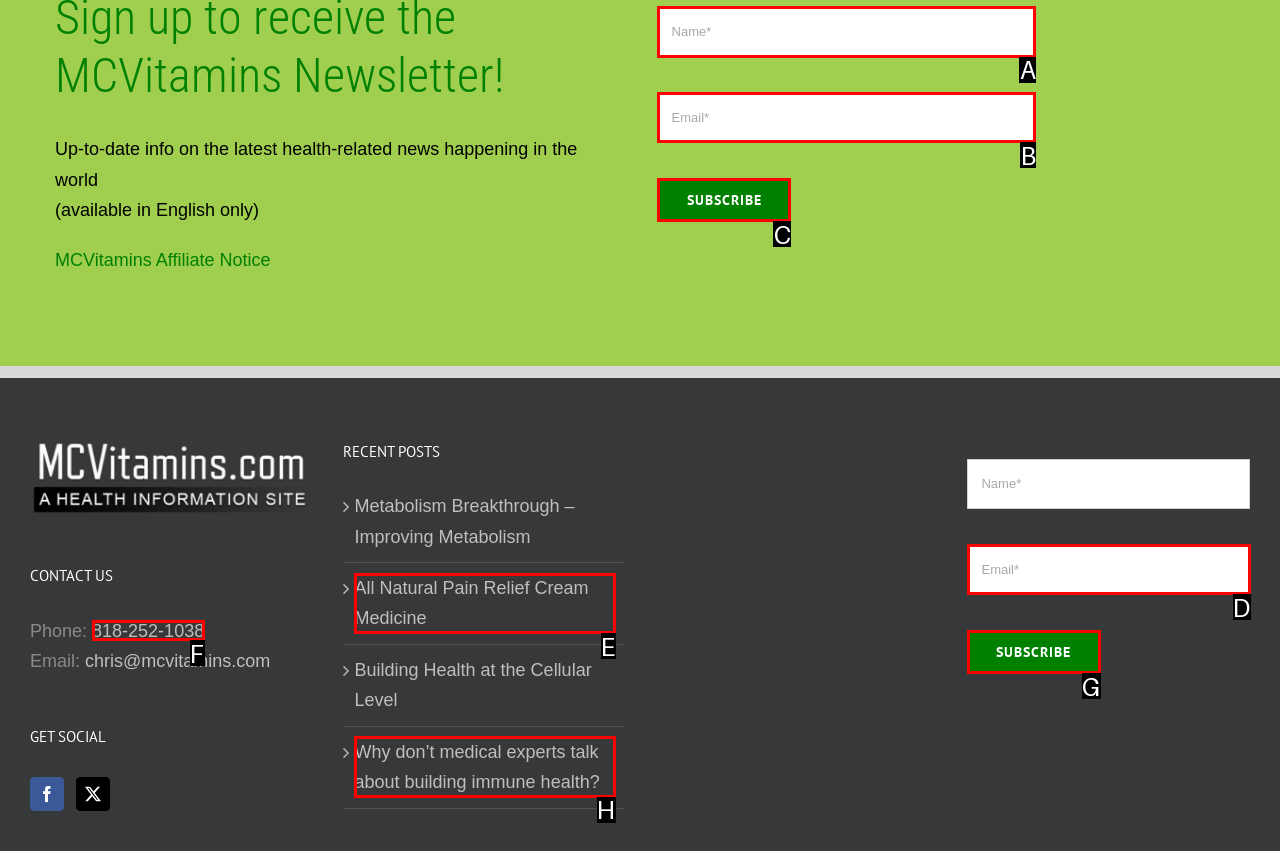Determine which option you need to click to execute the following task: Enter name. Provide your answer as a single letter.

A